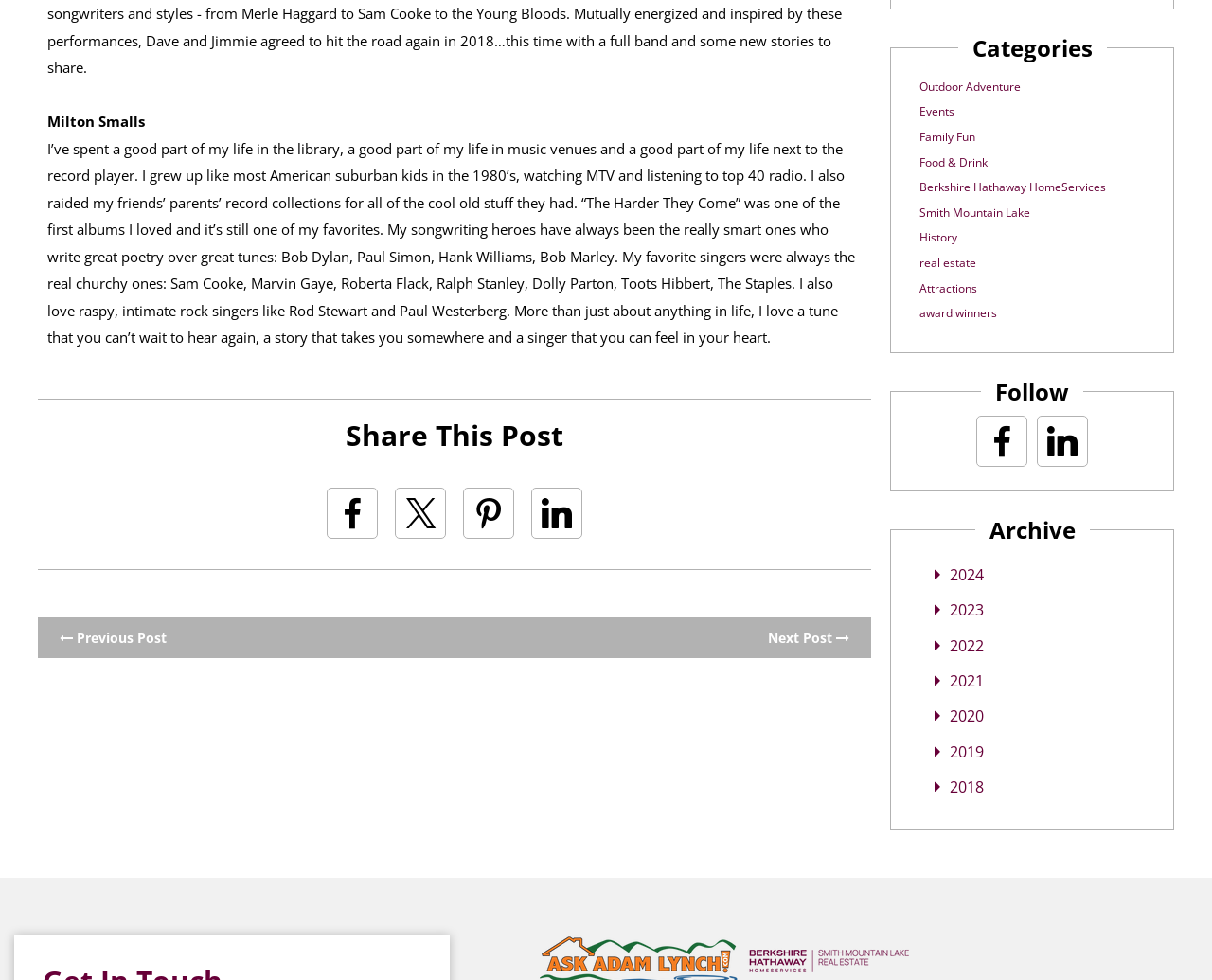Identify the bounding box of the HTML element described as: "2023".

[0.784, 0.612, 0.812, 0.633]